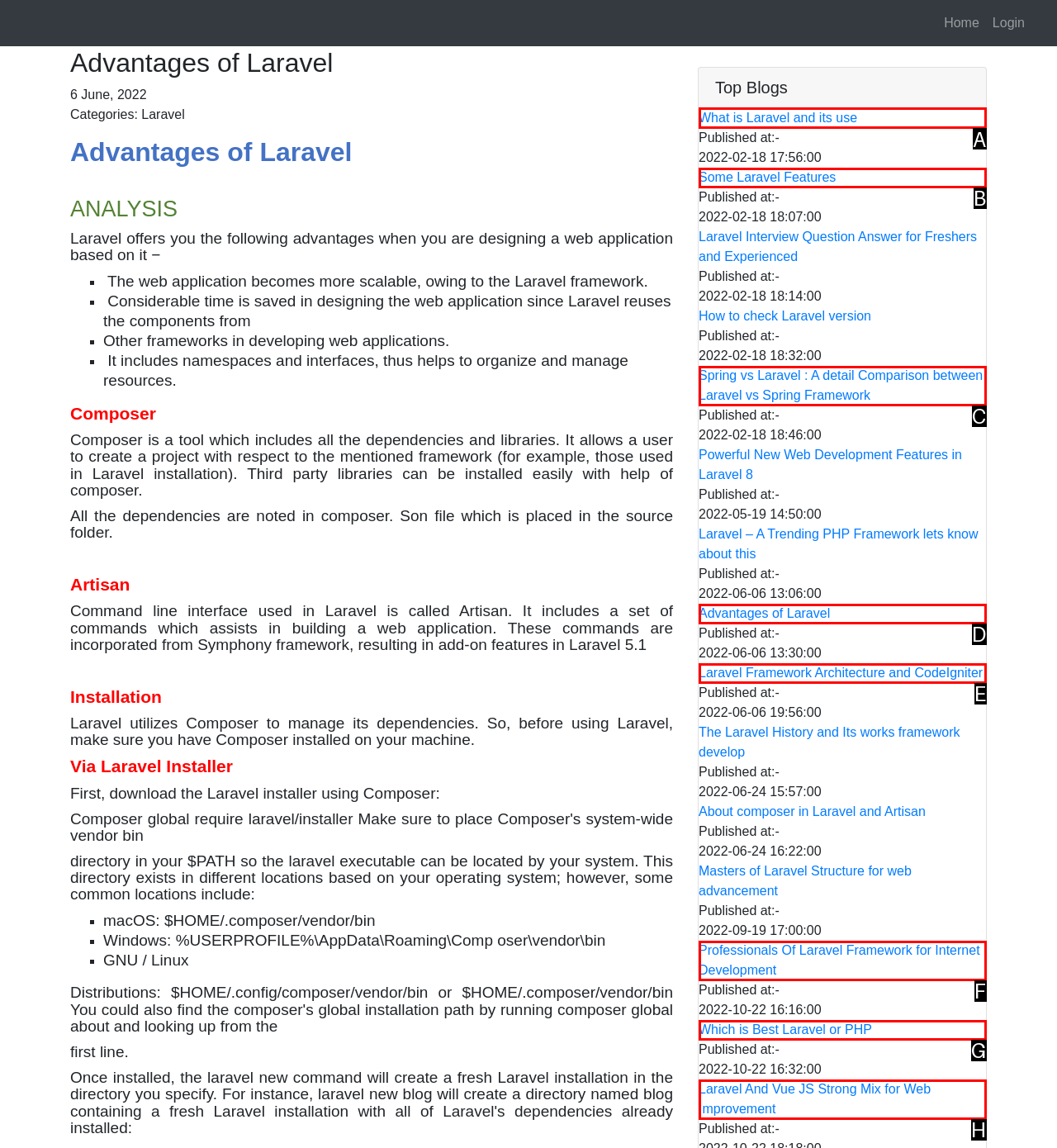Select the appropriate HTML element to click for the following task: Go to Facebook
Answer with the letter of the selected option from the given choices directly.

None